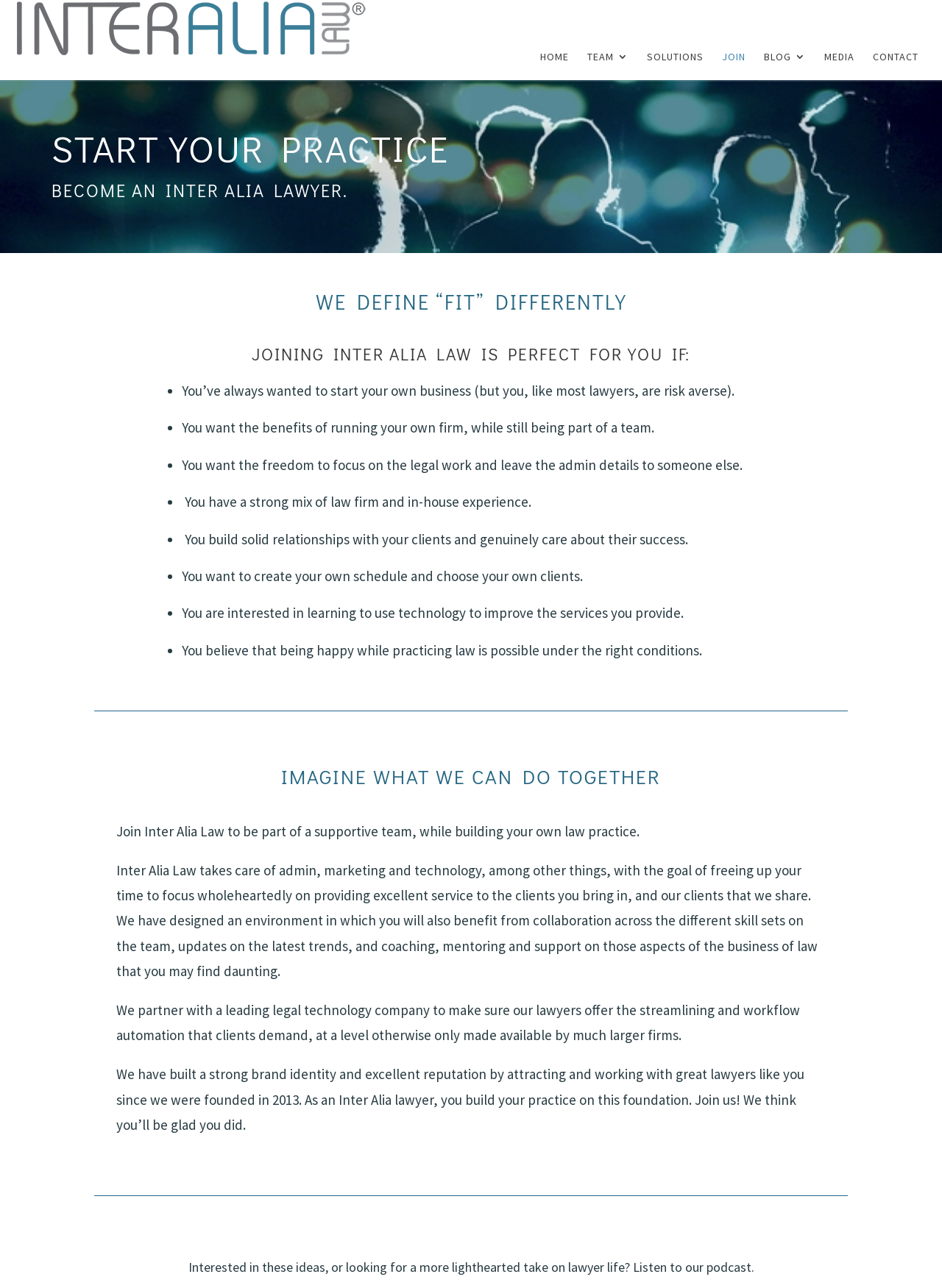What is the name of the law firm?
Please elaborate on the answer to the question with detailed information.

The name of the law firm can be found in the top-left corner of the webpage, where it is written as 'Join | Inter Alia Law' and also as a link 'Inter Alia Law' with an accompanying image.